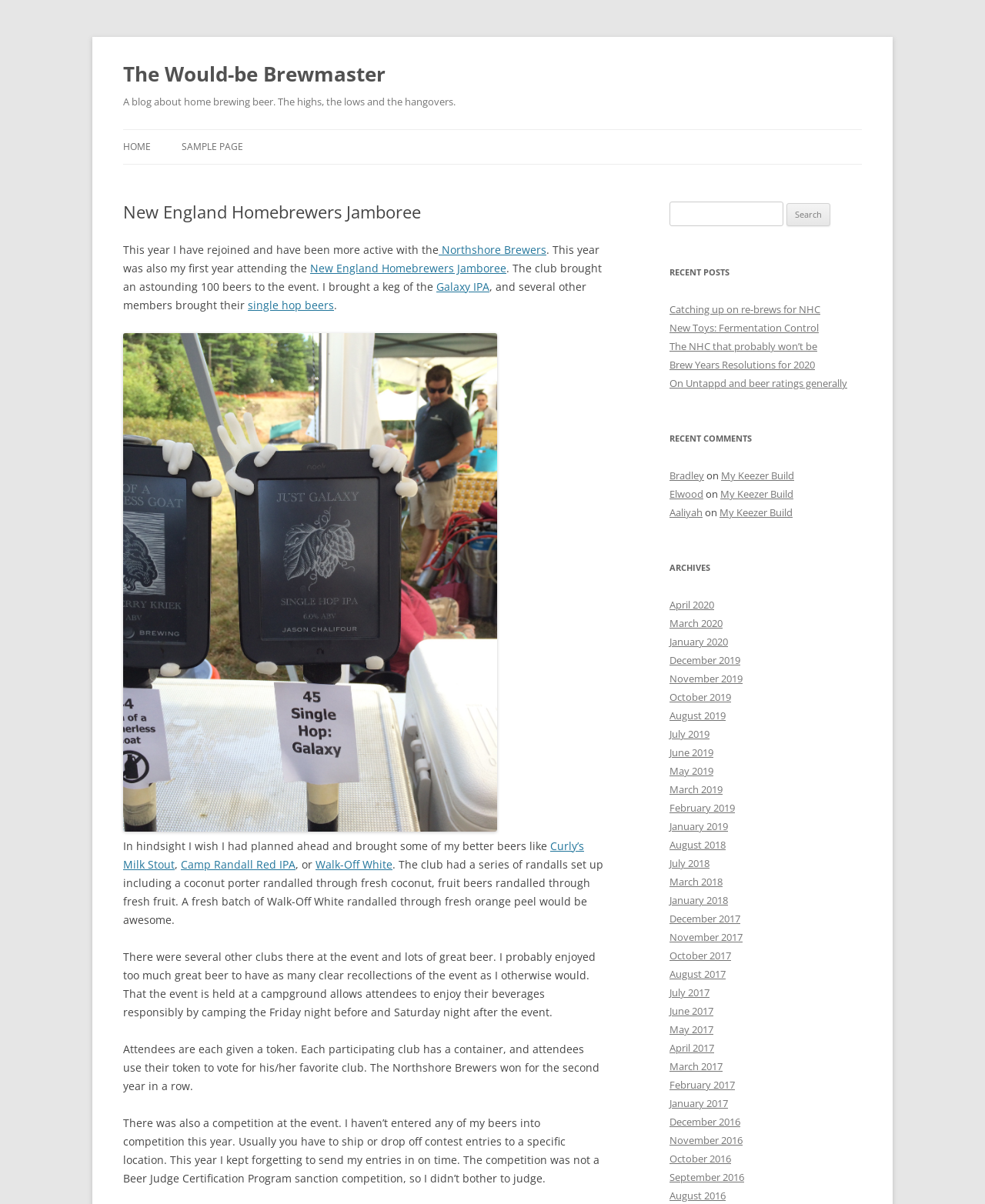Please identify the bounding box coordinates of the region to click in order to complete the given instruction: "Search for a keyword". The coordinates should be four float numbers between 0 and 1, i.e., [left, top, right, bottom].

[0.68, 0.168, 0.795, 0.188]